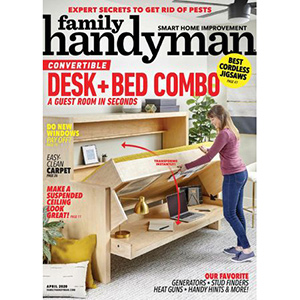What is the main feature of the furniture showcased?
Using the details from the image, give an elaborate explanation to answer the question.

The main feature of the furniture showcased on the cover is its ability to transform into a desk and bed combo, as demonstrated by the woman interacting with it, highlighting its multifunctional aspect.